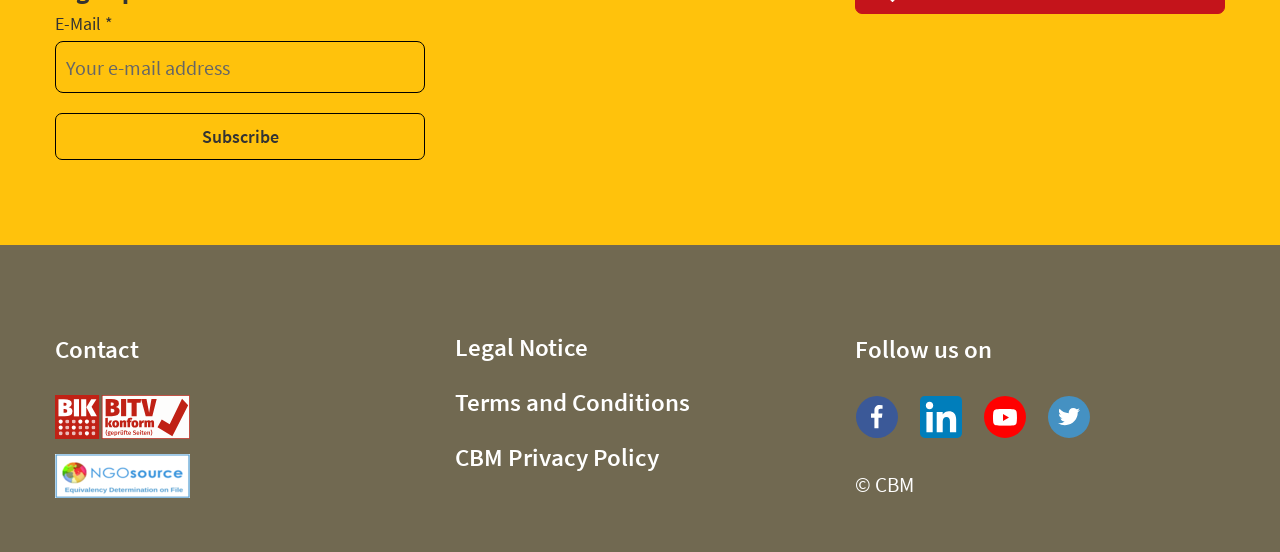Please identify the bounding box coordinates of the region to click in order to complete the given instruction: "Subscribe to the newsletter". The coordinates should be four float numbers between 0 and 1, i.e., [left, top, right, bottom].

[0.043, 0.205, 0.332, 0.291]